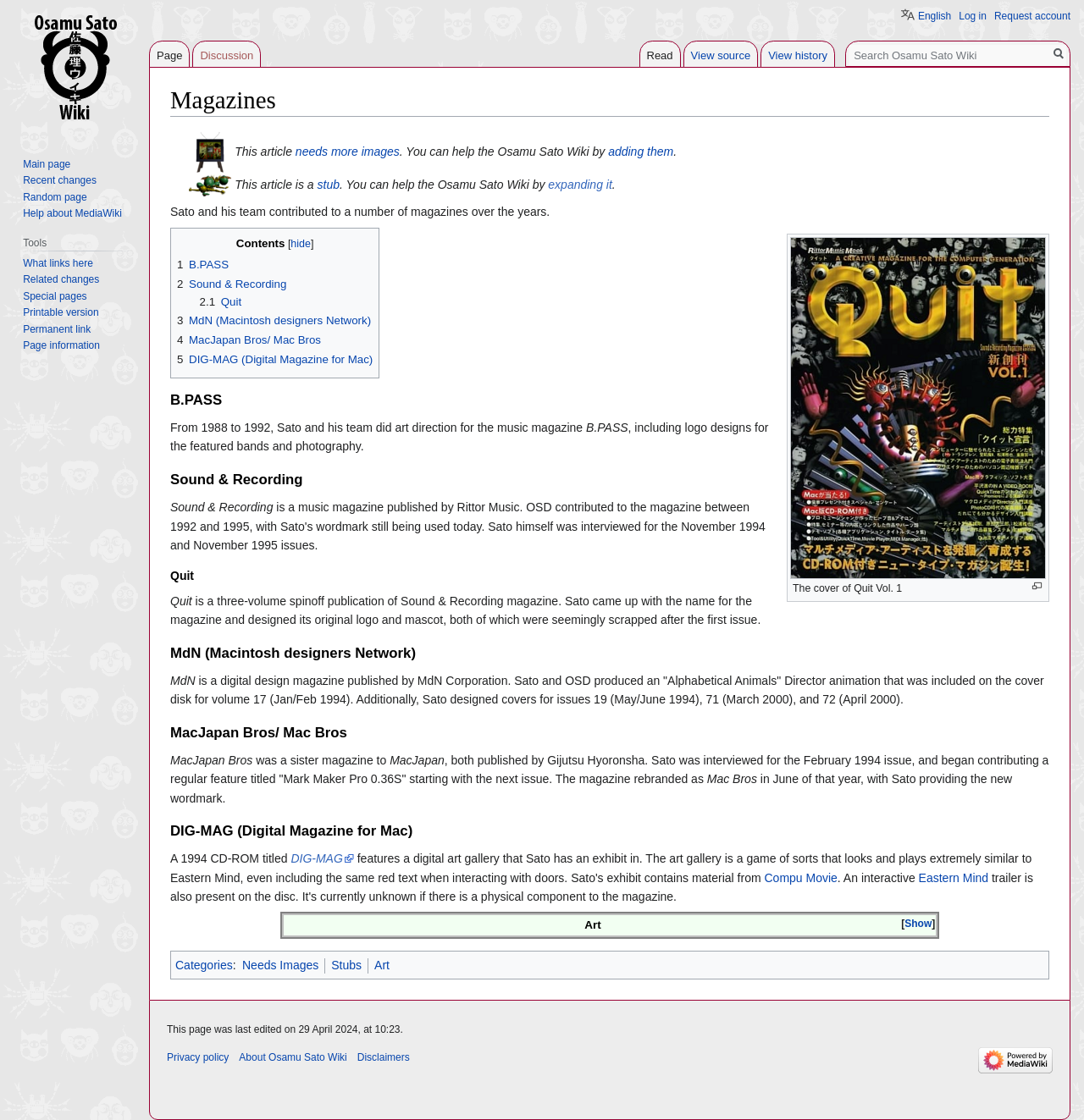Identify the bounding box coordinates of the specific part of the webpage to click to complete this instruction: "Search".

[0.784, 0.04, 0.984, 0.059]